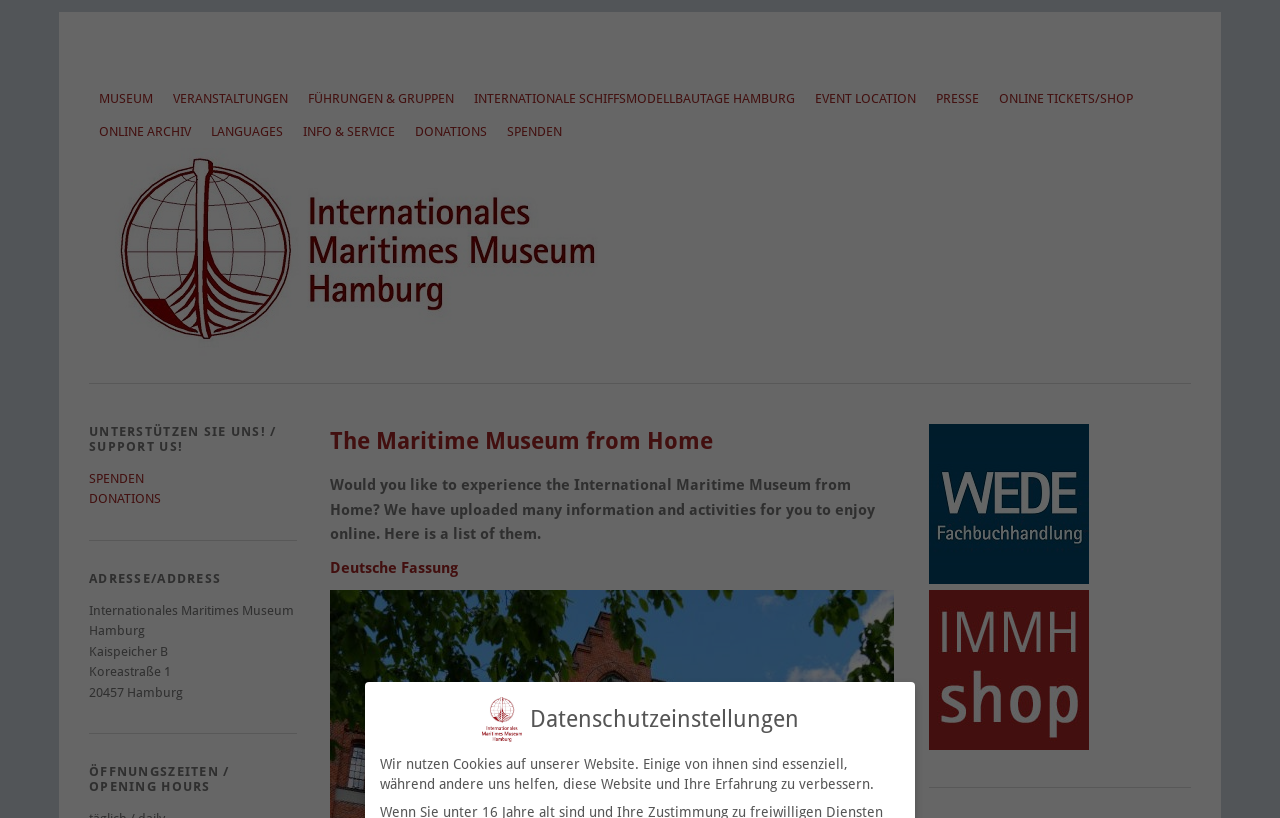Determine the bounding box coordinates of the UI element described below. Use the format (top-left x, top-left y, bottom-right x, bottom-right y) with floating point numbers between 0 and 1: aria-label="Instagram"

None